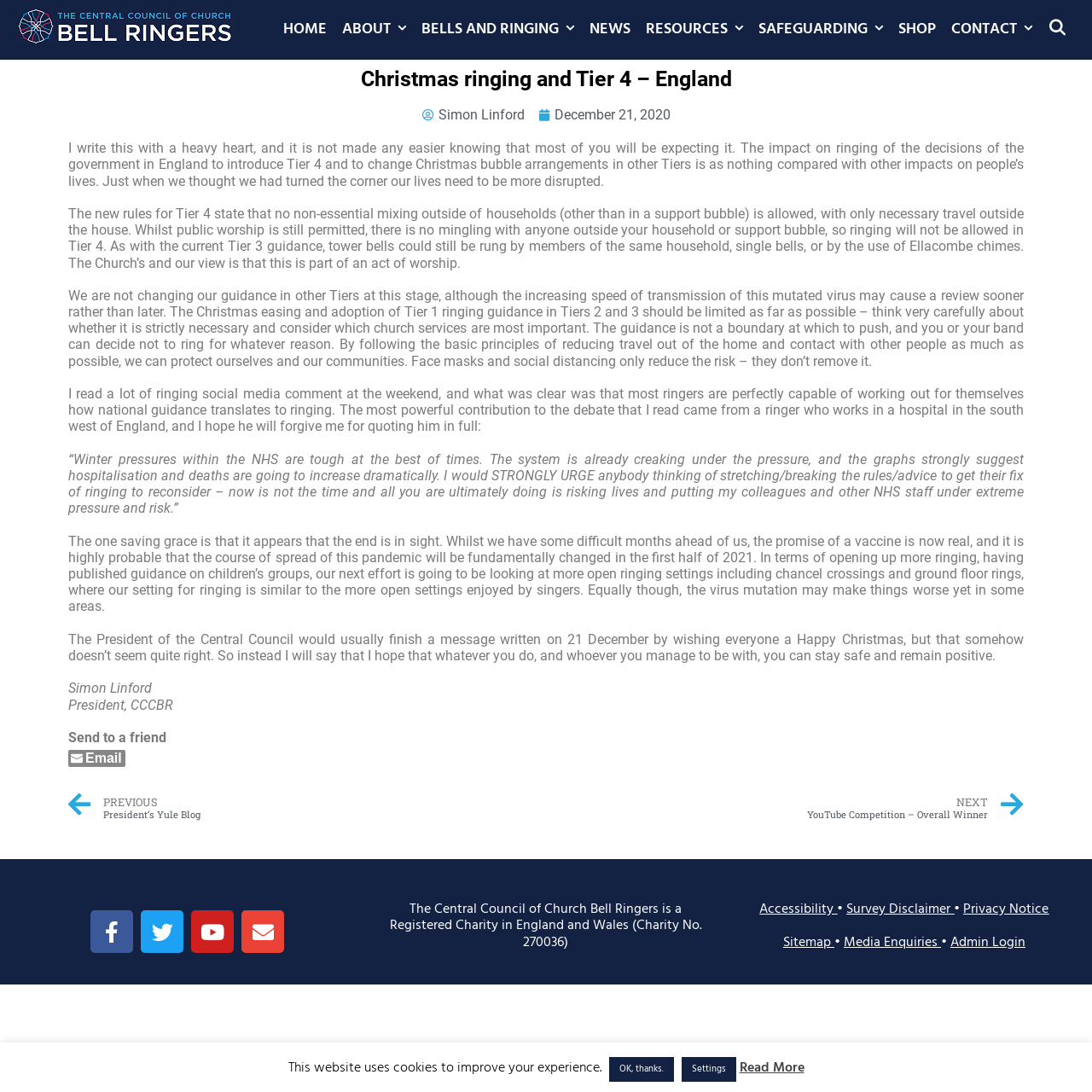Locate the bounding box coordinates of the element's region that should be clicked to carry out the following instruction: "Search for something". The coordinates need to be four float numbers between 0 and 1, i.e., [left, top, right, bottom].

[0.952, 0.0, 0.984, 0.055]